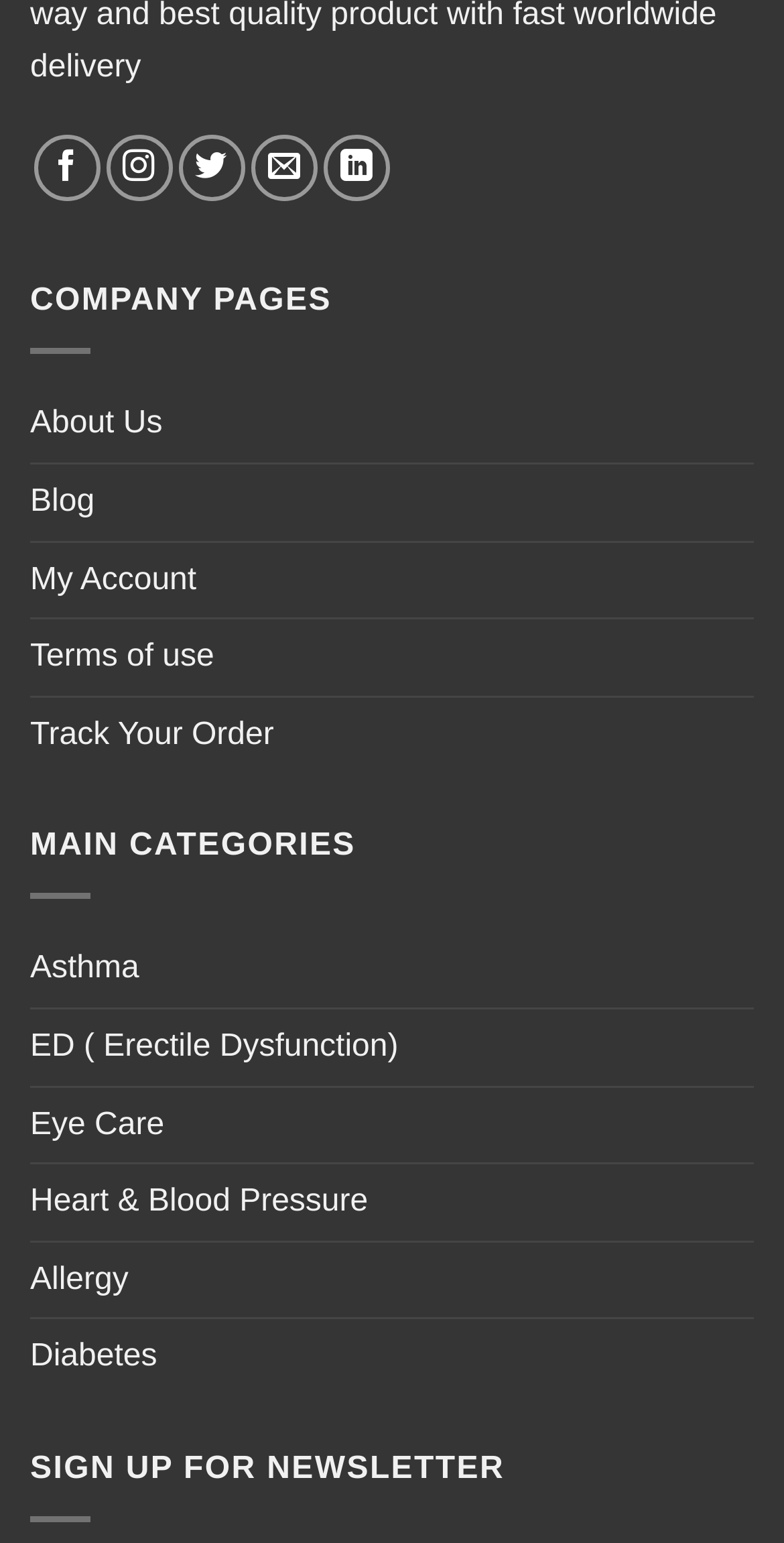Can you give a comprehensive explanation to the question given the content of the image?
How many links are available under 'COMPANY PAGES'?

I counted the number of links available under the section labeled 'COMPANY PAGES', which are 'About Us', 'Blog', 'My Account', 'Terms of use', and 'Track Your Order'. Therefore, there are 5 links available under 'COMPANY PAGES'.